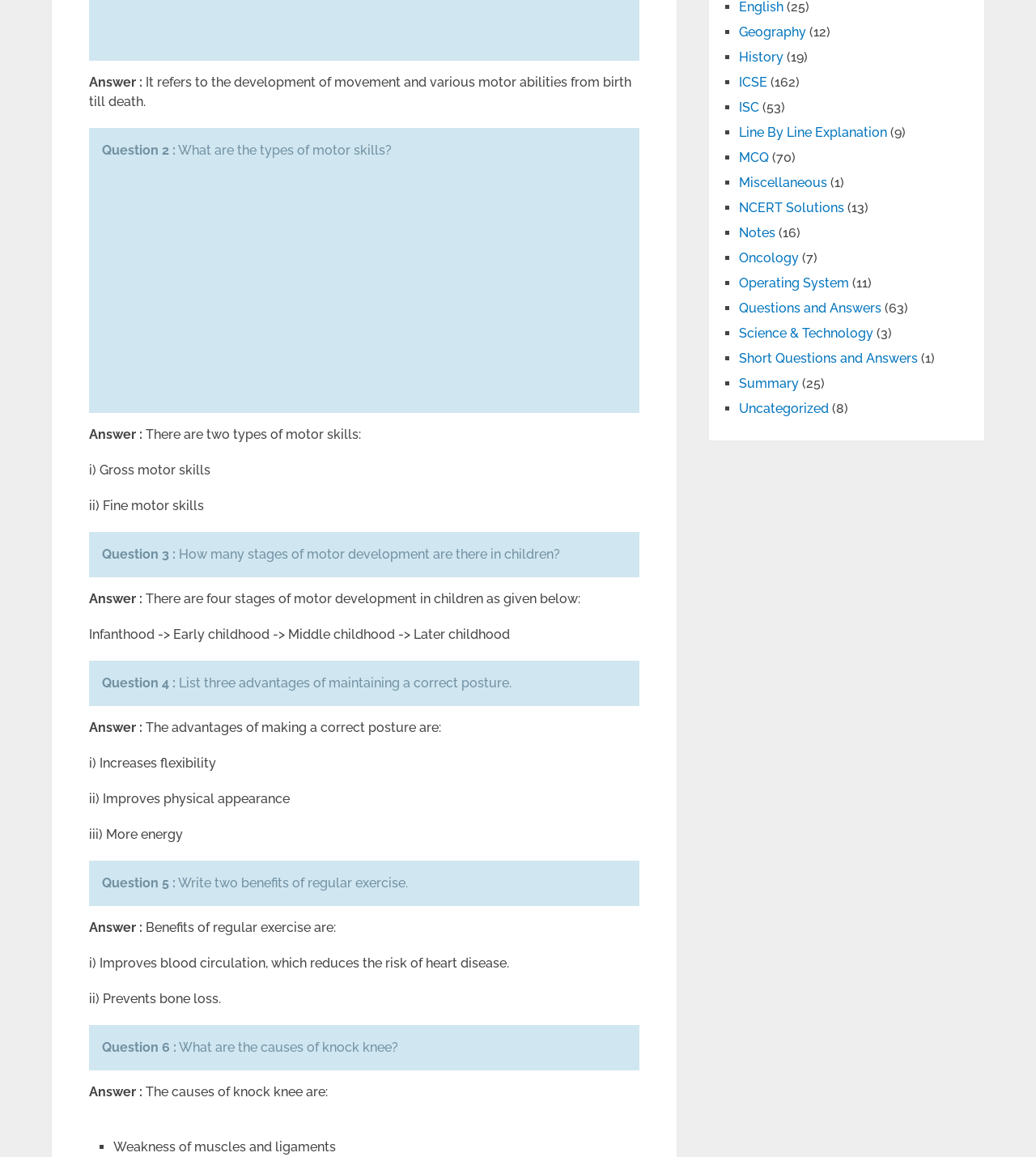Given the webpage screenshot, identify the bounding box of the UI element that matches this description: "Short Questions and Answers".

[0.713, 0.303, 0.886, 0.316]